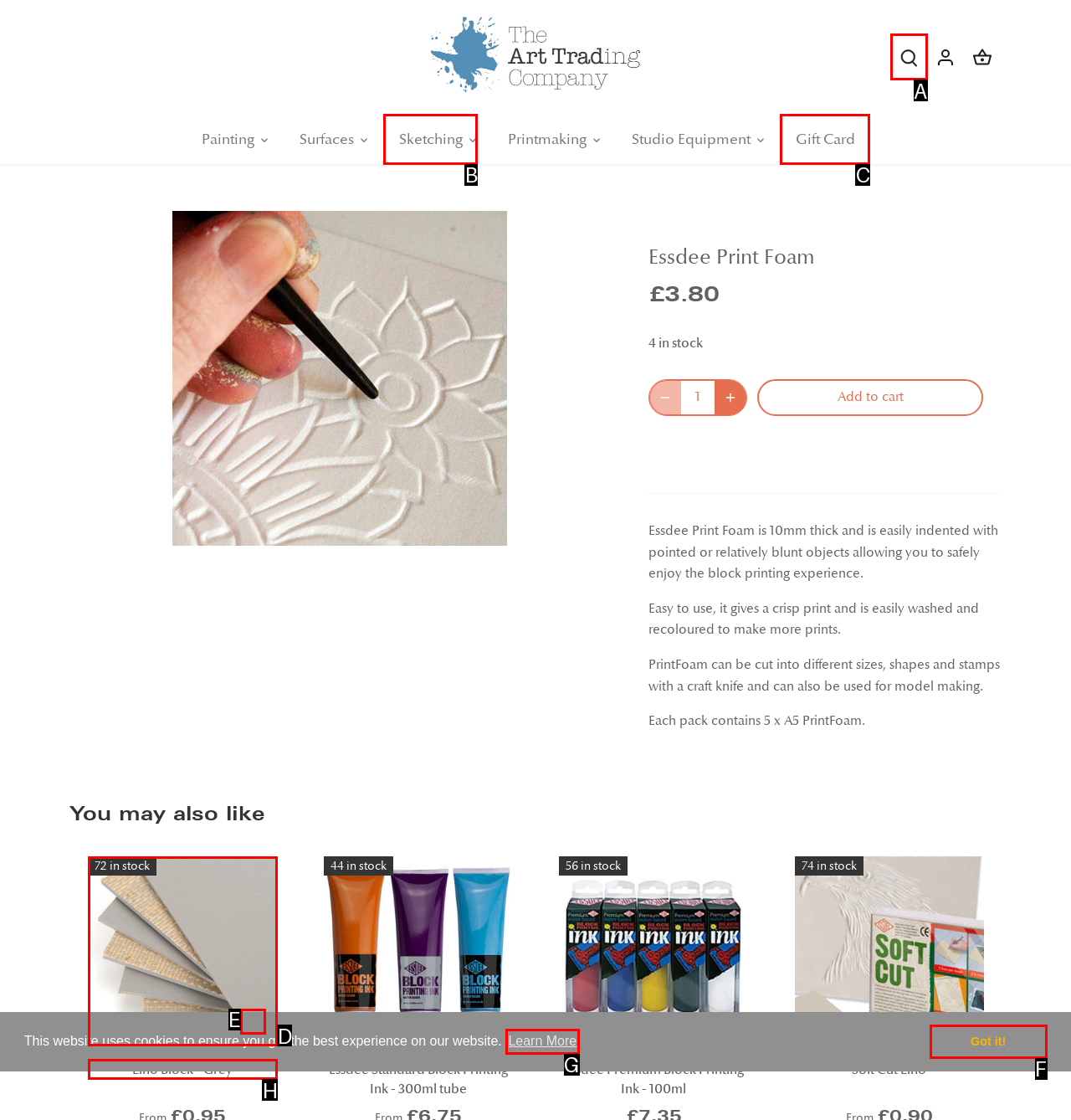Determine which option matches the element description: Got it!
Reply with the letter of the appropriate option from the options provided.

F